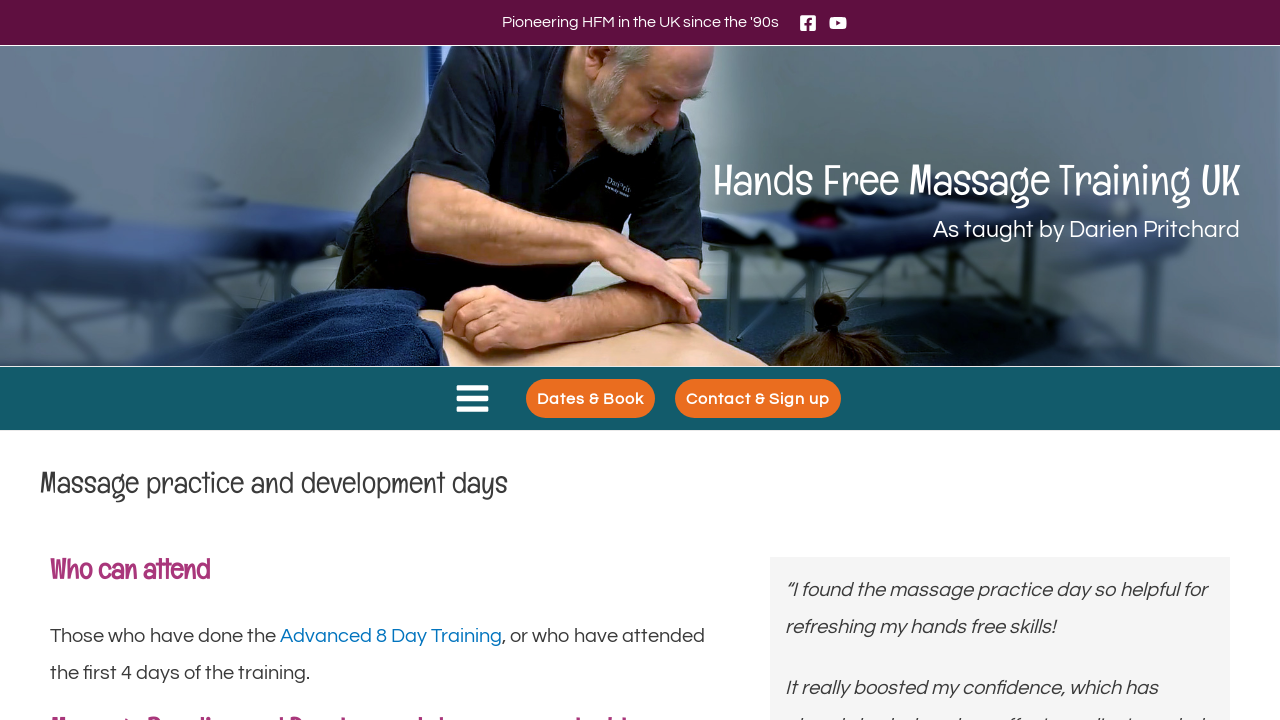Give a short answer using one word or phrase for the question:
What is the prerequisite for attending the massage practice and development days?

Advanced 8 Day Training